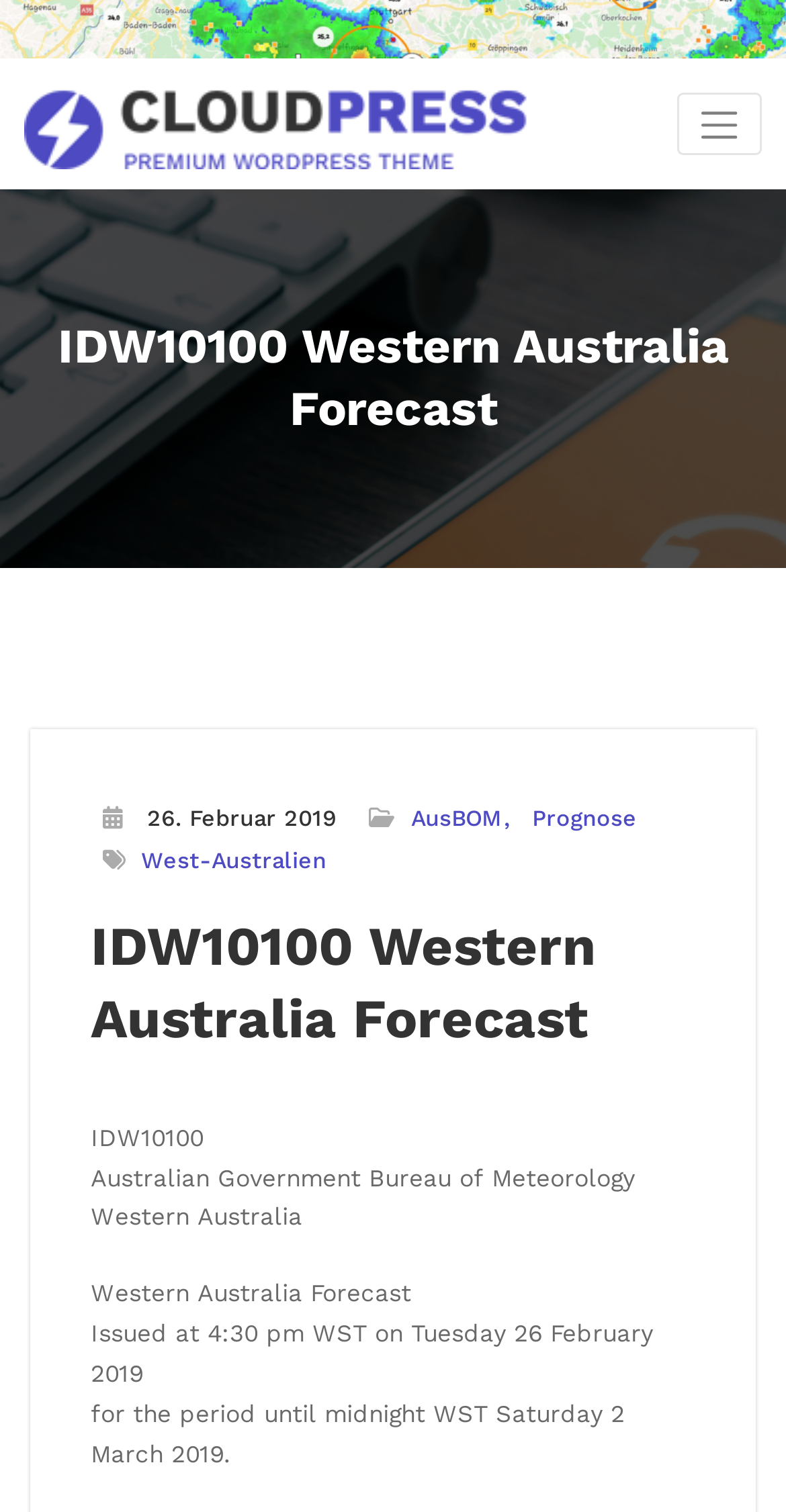Kindly respond to the following question with a single word or a brief phrase: 
How many links are there in the main section?

4